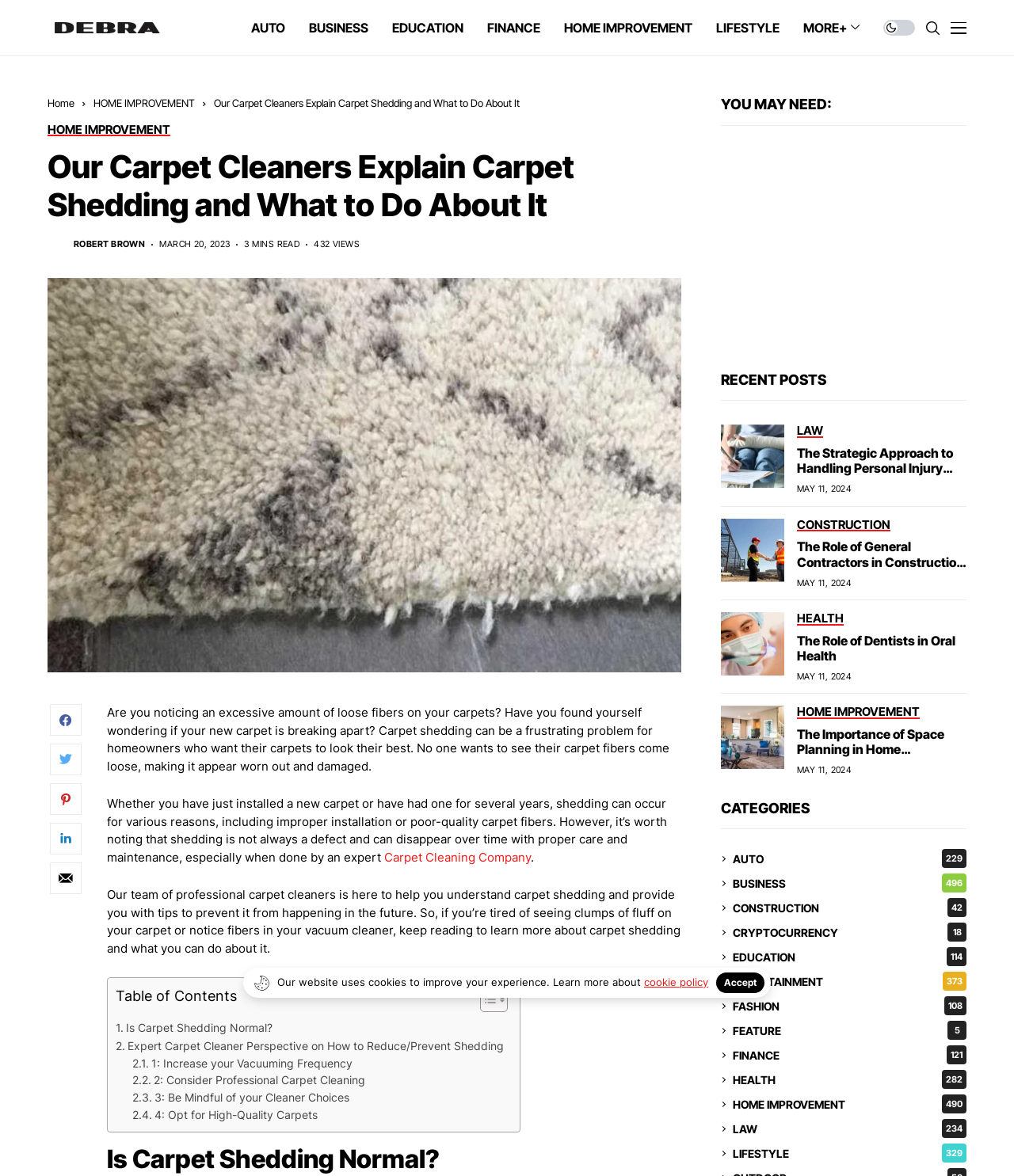Please specify the bounding box coordinates in the format (top-left x, top-left y, bottom-right x, bottom-right y), with values ranging from 0 to 1. Identify the bounding box for the UI component described as follows: CRYPTOCURRENCY18

[0.723, 0.785, 0.953, 0.801]